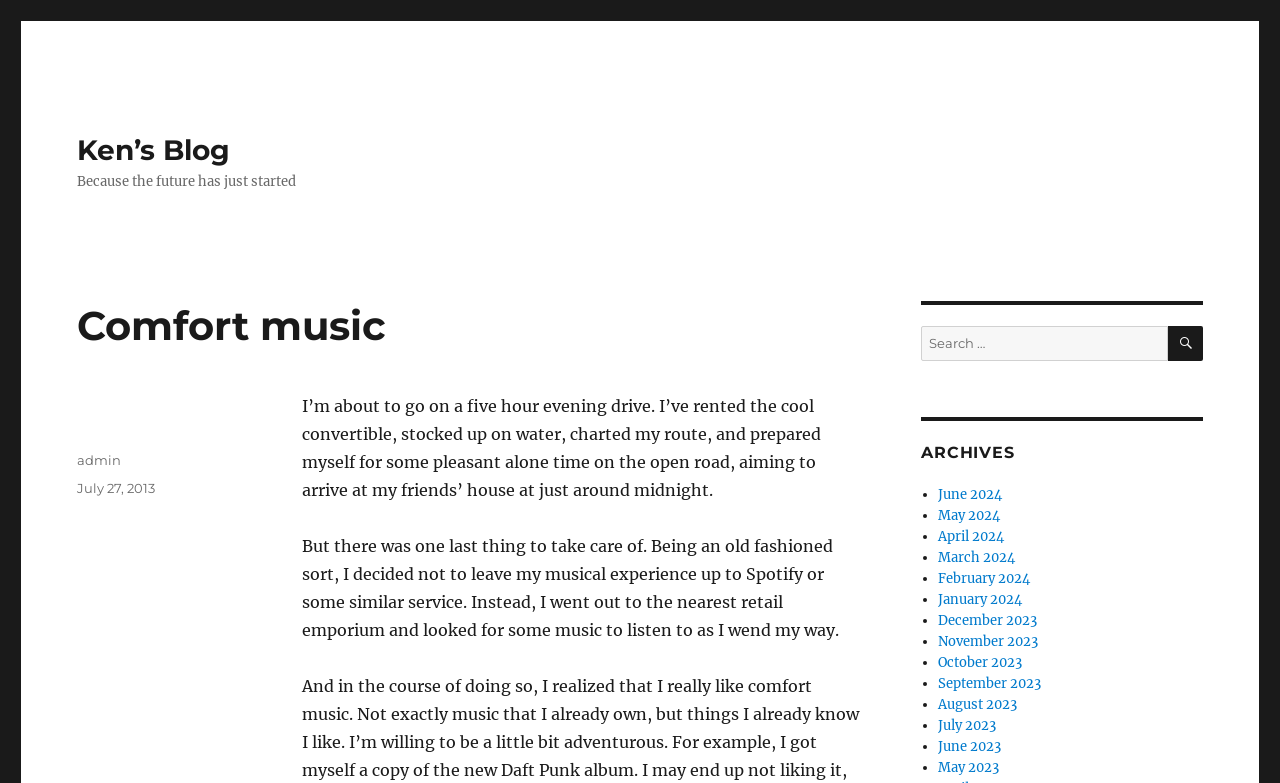Find the bounding box coordinates for the area that must be clicked to perform this action: "Click on the 'June 2024' link".

[0.733, 0.621, 0.783, 0.642]